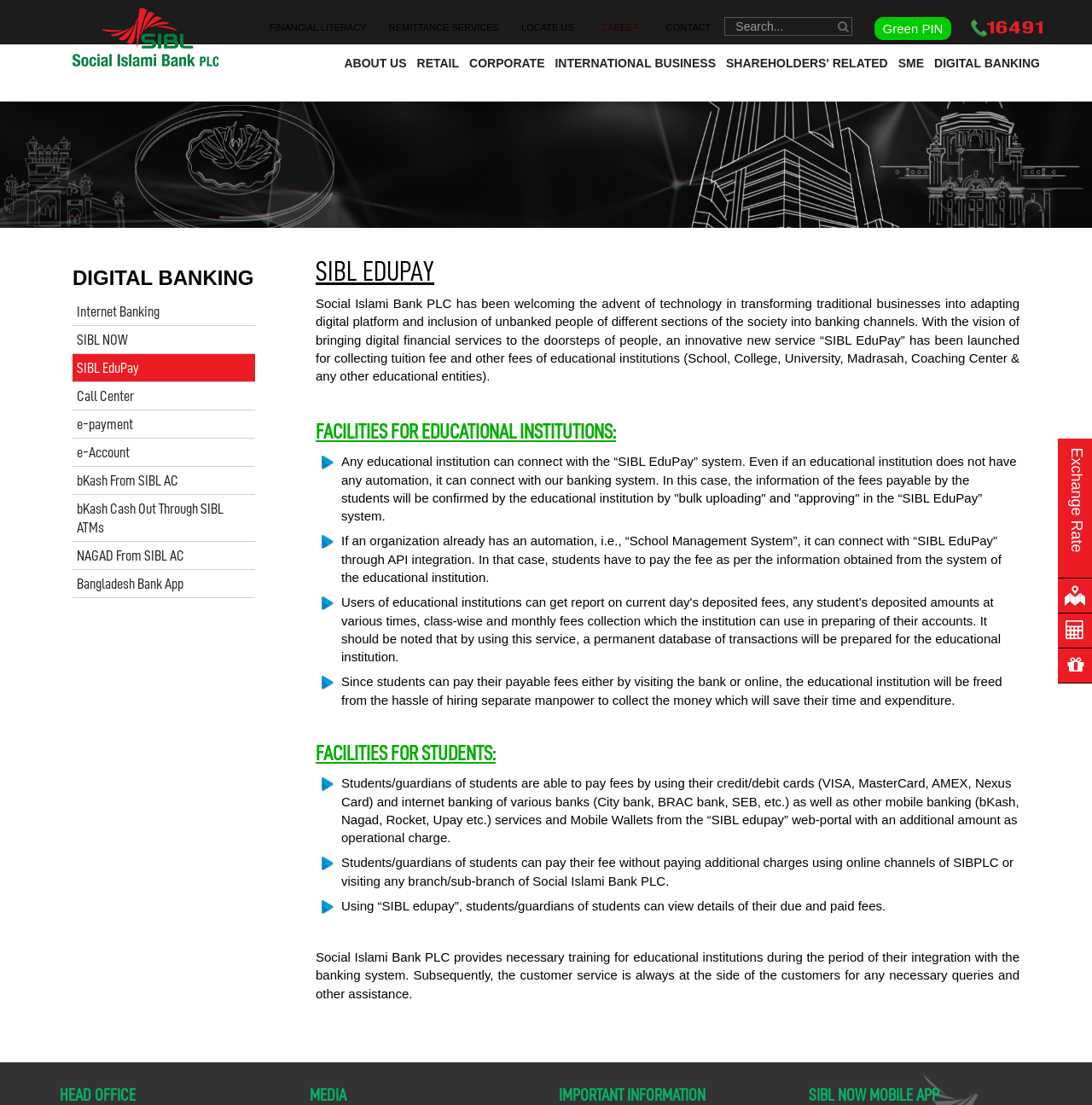Could you locate the bounding box coordinates for the section that should be clicked to accomplish this task: "Find a branch location".

[0.477, 0.02, 0.525, 0.029]